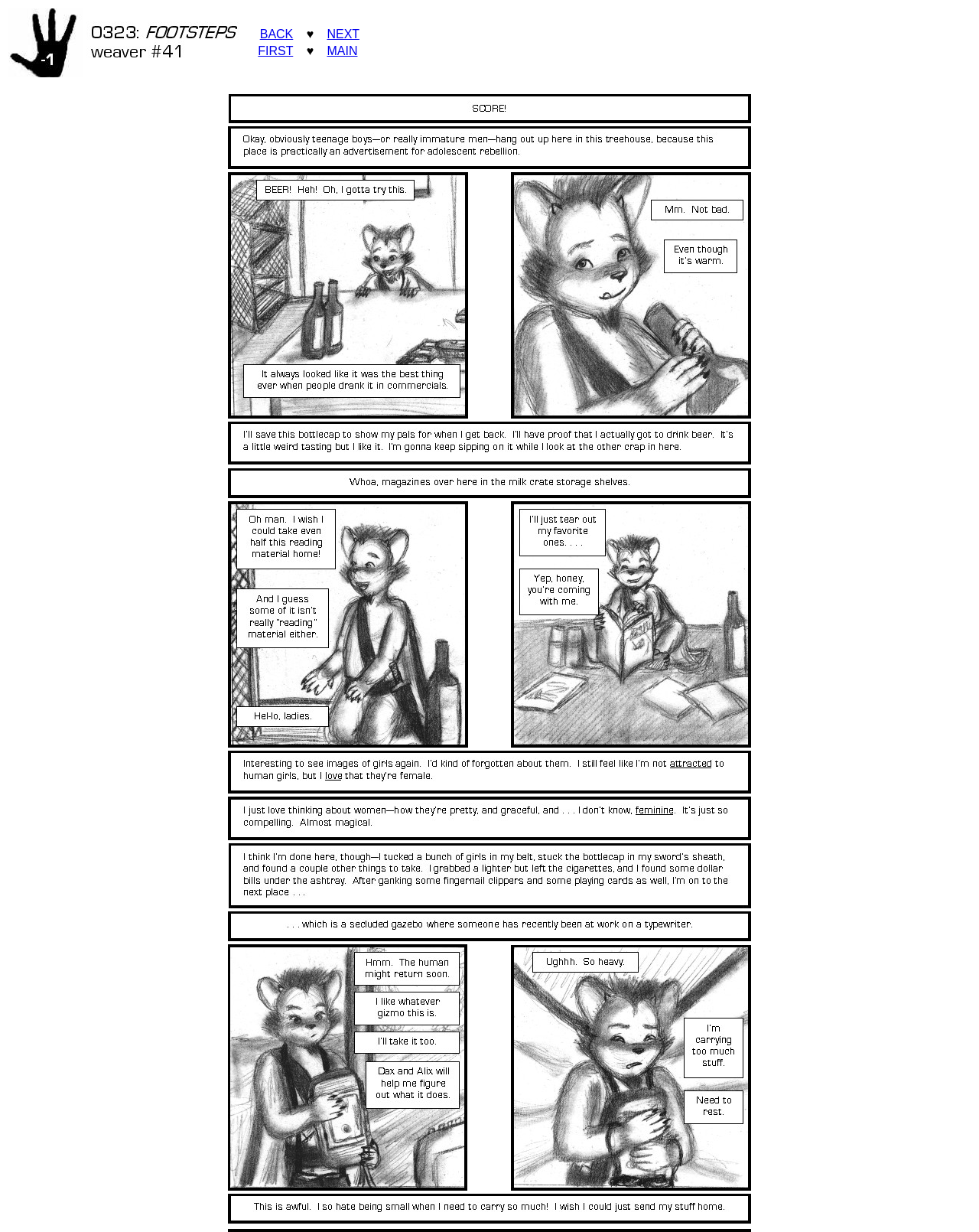What is the pattern of the images in the grid cells?
Refer to the image and give a detailed response to the question.

The images in the grid cells appear to be alternating between two different images, as evidenced by the different bounding box coordinates and OCR text for each image.